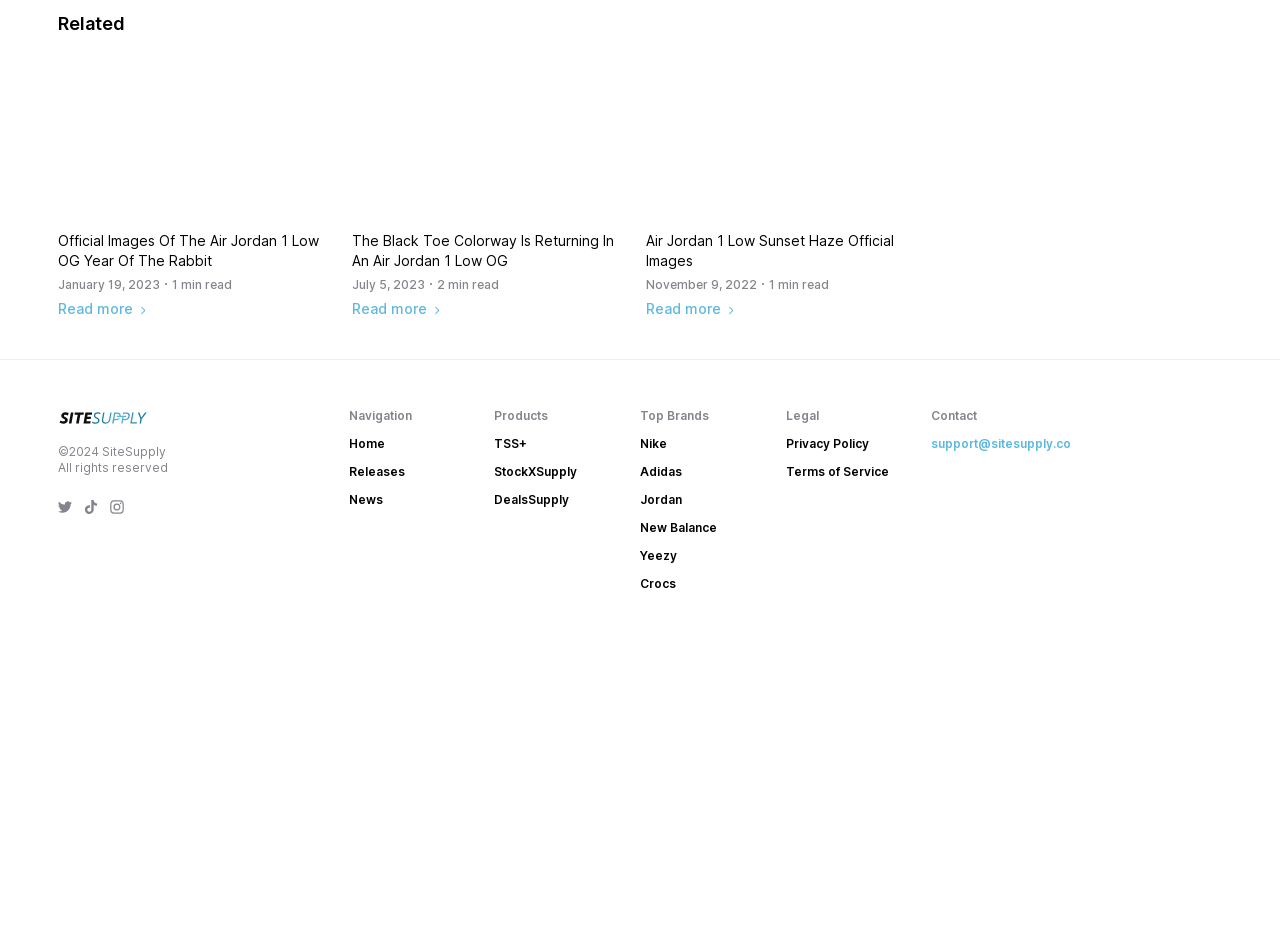Give a succinct answer to this question in a single word or phrase: 
How many navigation links are there?

3